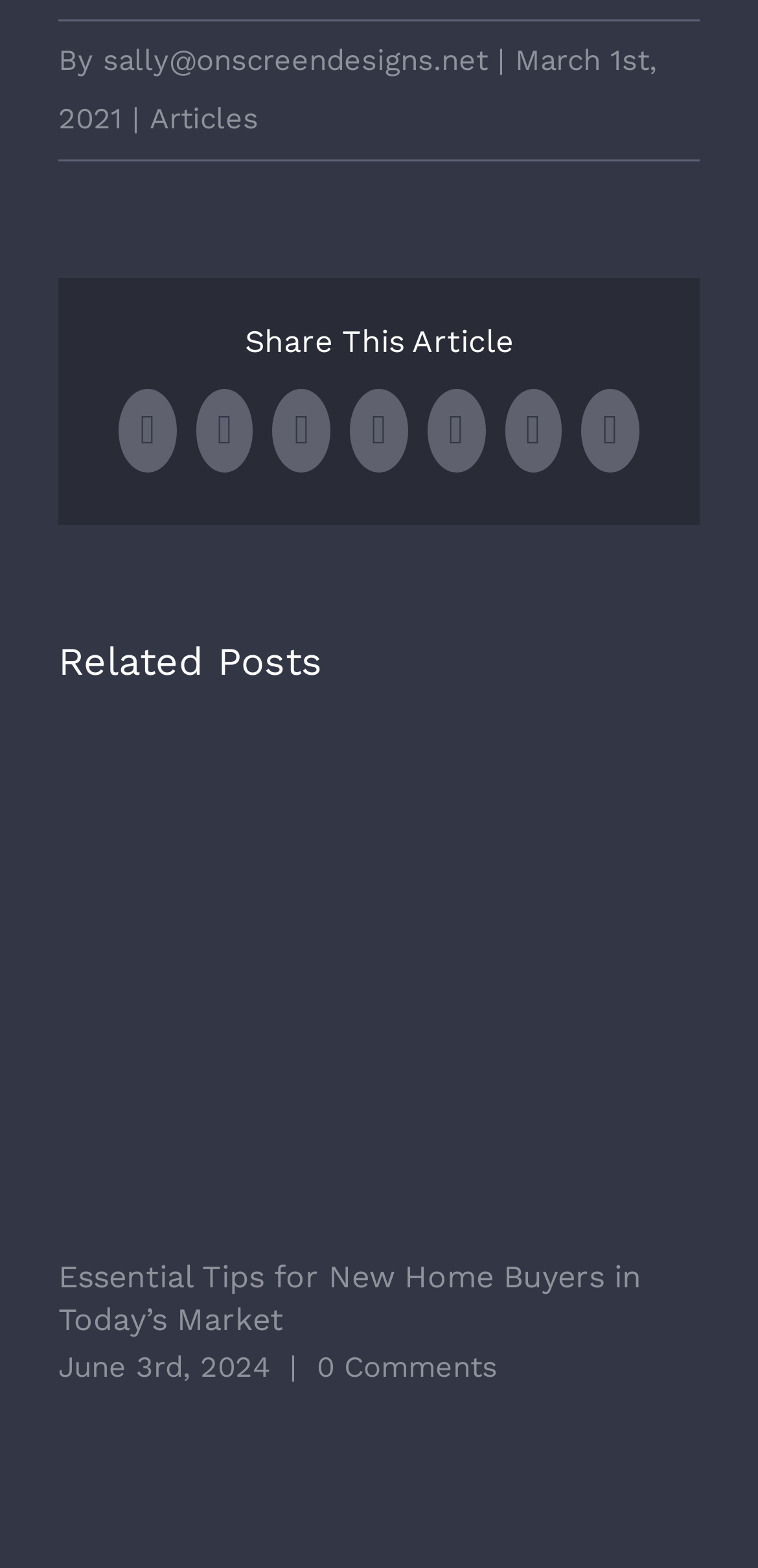Pinpoint the bounding box coordinates of the clickable area needed to execute the instruction: "Click on the 'Articles' link". The coordinates should be specified as four float numbers between 0 and 1, i.e., [left, top, right, bottom].

[0.197, 0.065, 0.341, 0.087]